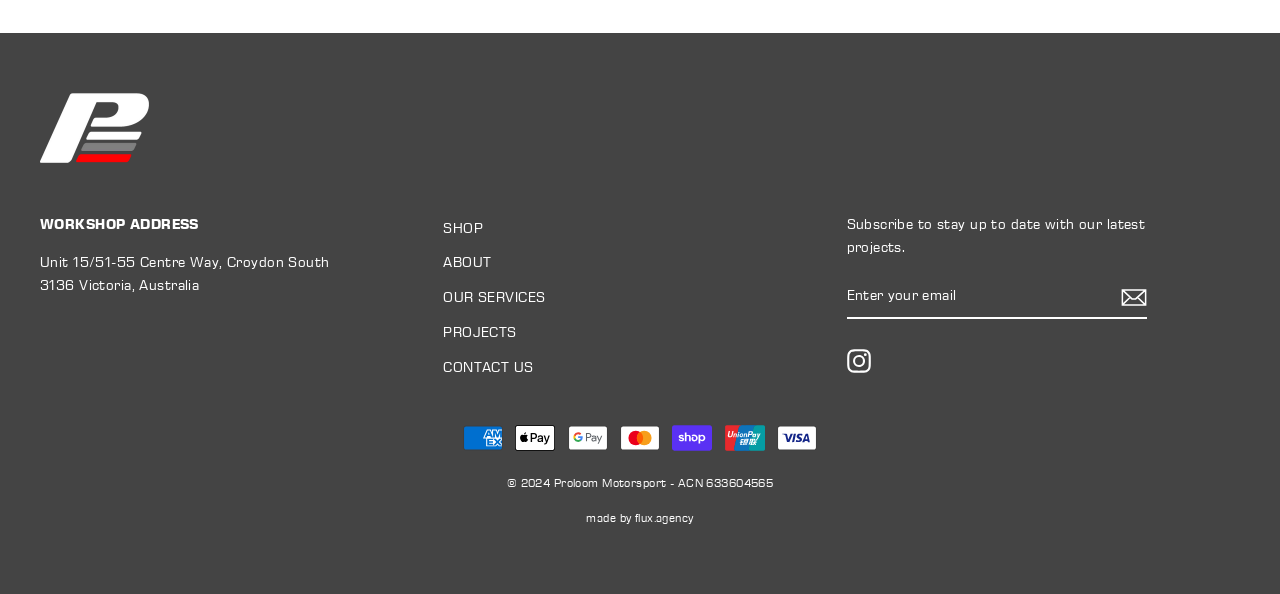Determine the bounding box coordinates of the clickable element to achieve the following action: 'Click on the 'CONTACT US' link'. Provide the coordinates as four float values between 0 and 1, formatted as [left, top, right, bottom].

[0.346, 0.592, 0.644, 0.644]